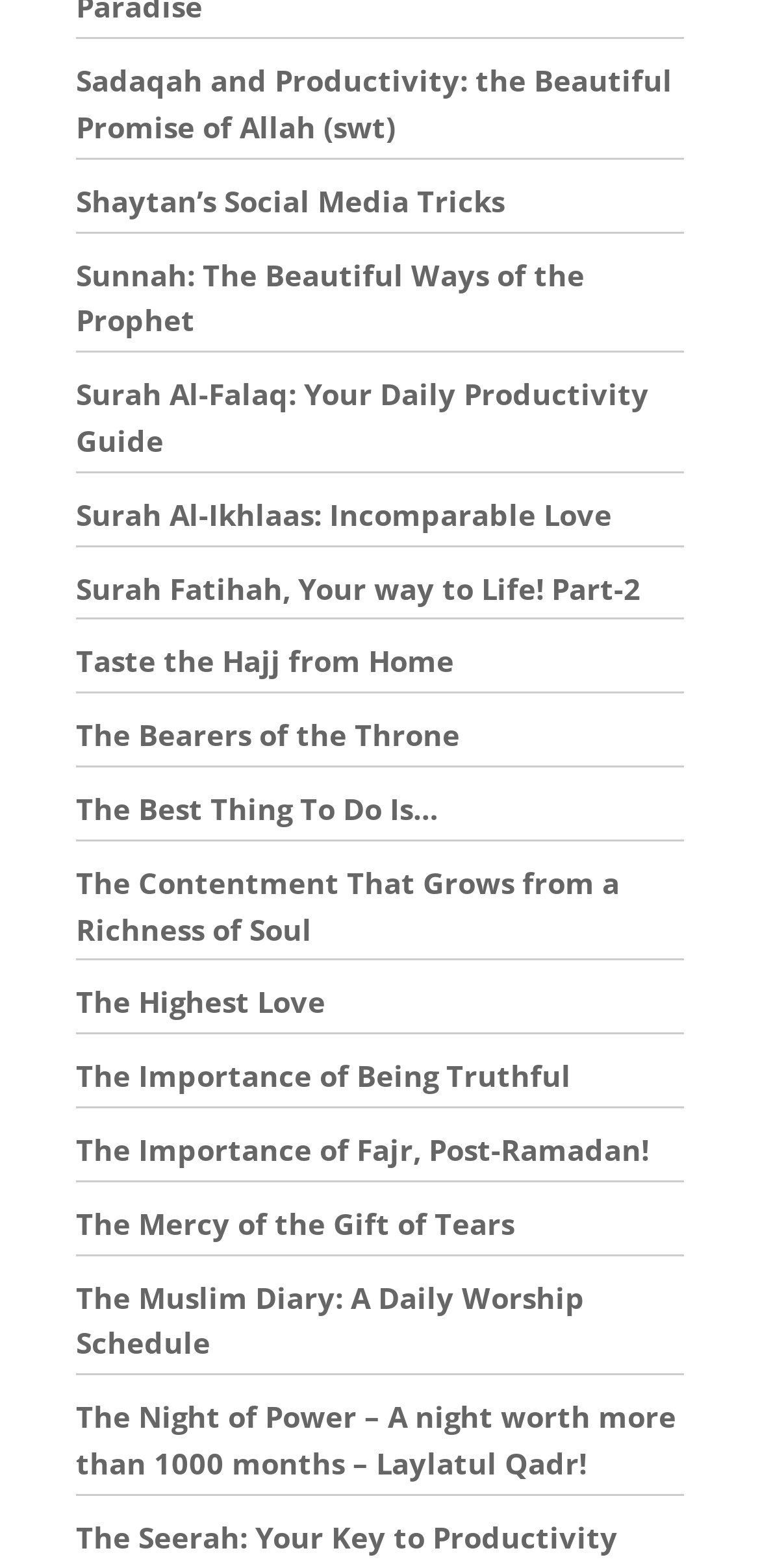Based on the element description The Highest Love, identify the bounding box of the UI element in the given webpage screenshot. The coordinates should be in the format (top-left x, top-left y, bottom-right x, bottom-right y) and must be between 0 and 1.

[0.1, 0.626, 0.428, 0.651]